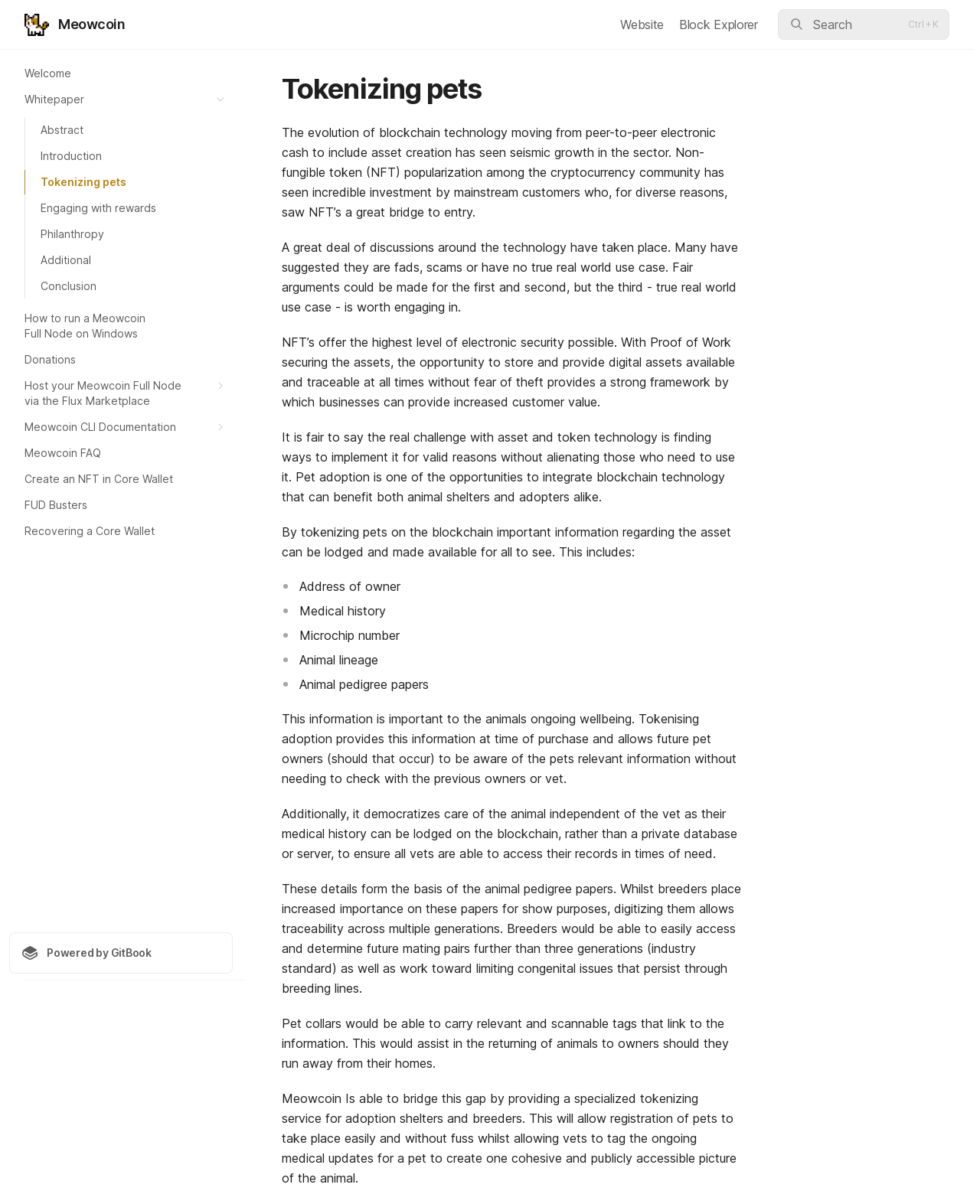Construct a comprehensive description capturing every detail on the webpage.

The webpage is about Meowcoin, a cryptocurrency platform focused on tokenizing pets. At the top left corner, there is a logo of Meowcoin, accompanied by a heading with the same name. To the right of the logo, there are several links, including "Website", "Block Explorer", and a search button with a magnifying glass icon.

On the left side of the page, there is a complementary section with multiple links, including "Welcome", "Whitepaper", "Abstract", and several others related to Meowcoin's features and documentation. Some of these links have accompanying images.

In the main content area, there is a header with the title "Tokenizing pets" and a series of paragraphs discussing the benefits of using blockchain technology for pet adoption. The text explains how tokenizing pets can provide a secure and transparent way to store and manage information about the animals, including their medical history, ownership, and pedigree.

Below the header, there are several paragraphs of text, each discussing a specific aspect of tokenizing pets, such as the ability to store medical history, animal lineage, and pedigree papers on the blockchain. The text also explains how this information can be accessed by future pet owners and veterinarians, and how it can help improve the care and wellbeing of the animals.

At the bottom of the page, there is a link to "Powered by GitBook" with a small image, and another complementary section with no visible content.